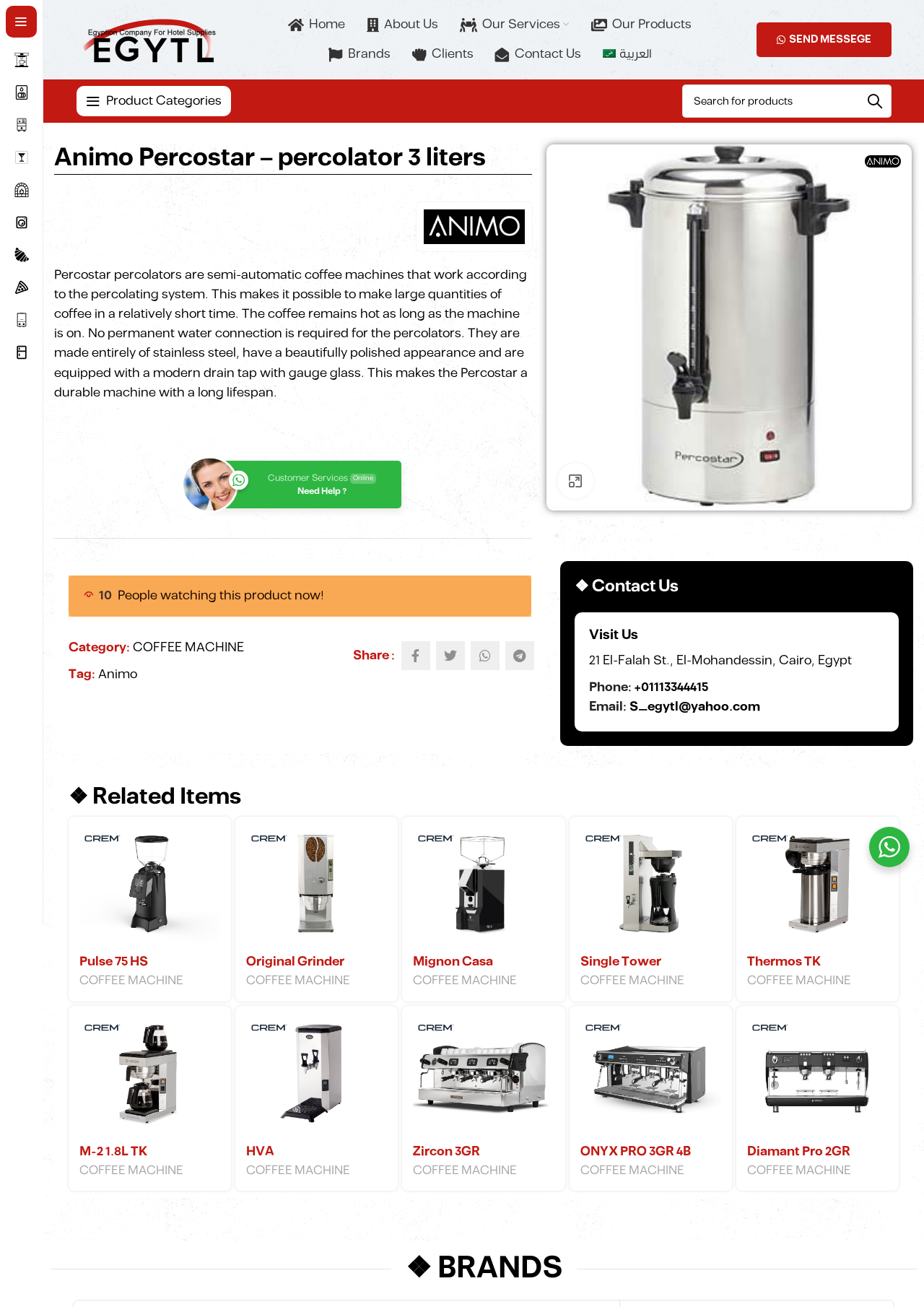Could you locate the bounding box coordinates for the section that should be clicked to accomplish this task: "Share on Facebook".

[0.434, 0.491, 0.466, 0.513]